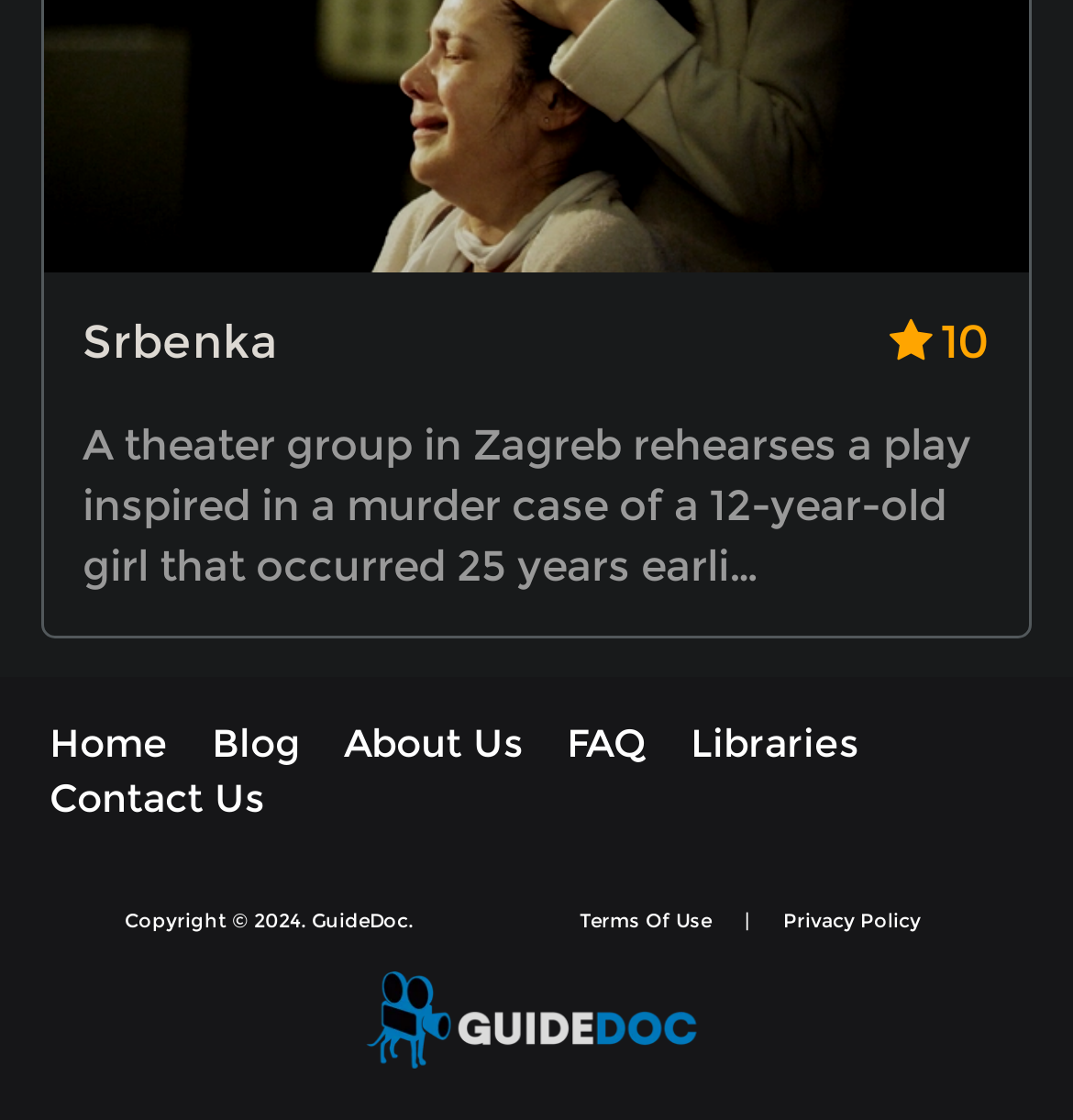What is the copyright year?
Please provide a comprehensive answer based on the visual information in the image.

The copyright information is located at the bottom of the webpage, and it states 'Copyright © 2024. GuideDoc.' which indicates that the copyright year is 2024.